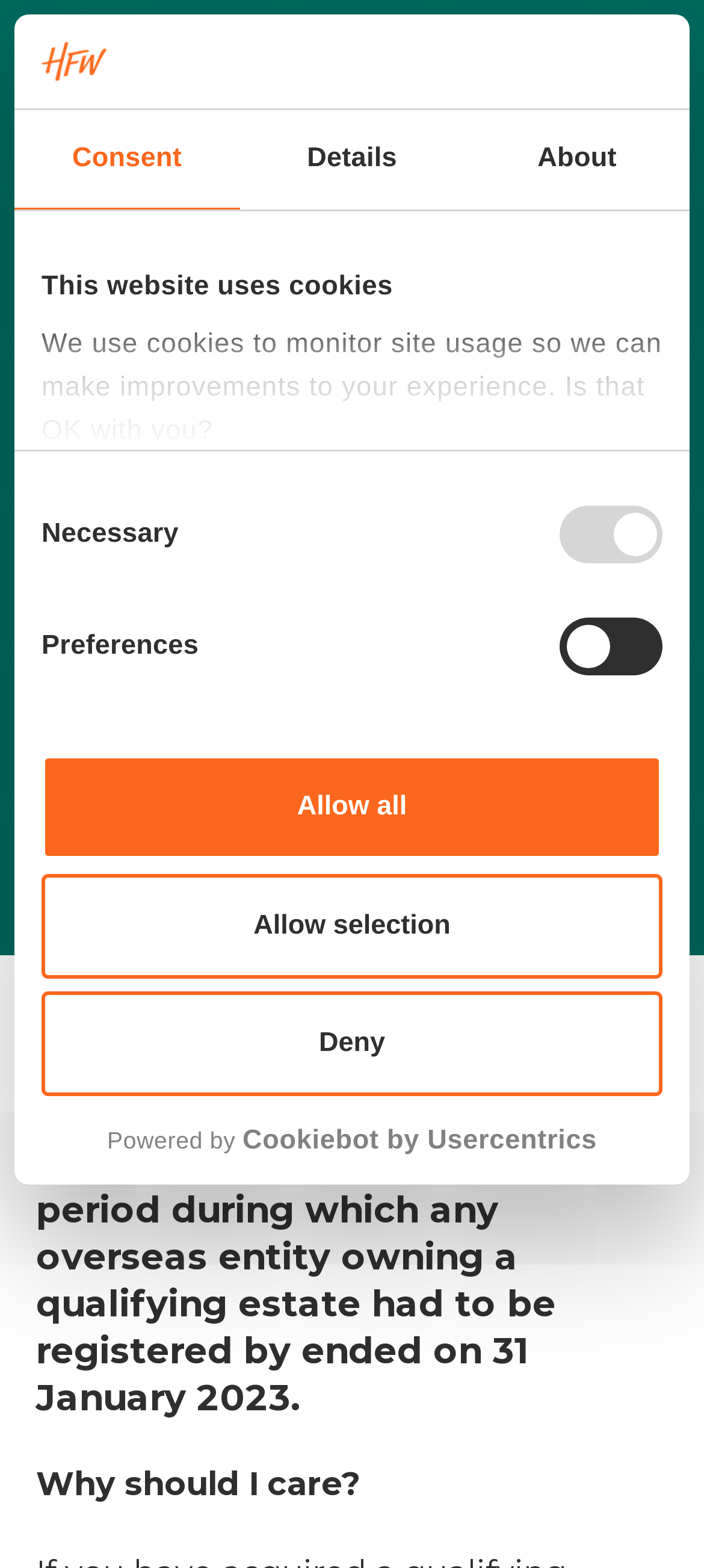When did the transition period for registering overseas entities end?
Provide a detailed and extensive answer to the question.

According to the webpage, 'The transition period during which any overseas entity owning a qualifying estate had to be registered by ended on 31 January 2023.' This implies that the deadline for registering overseas entities was 31 January 2023.